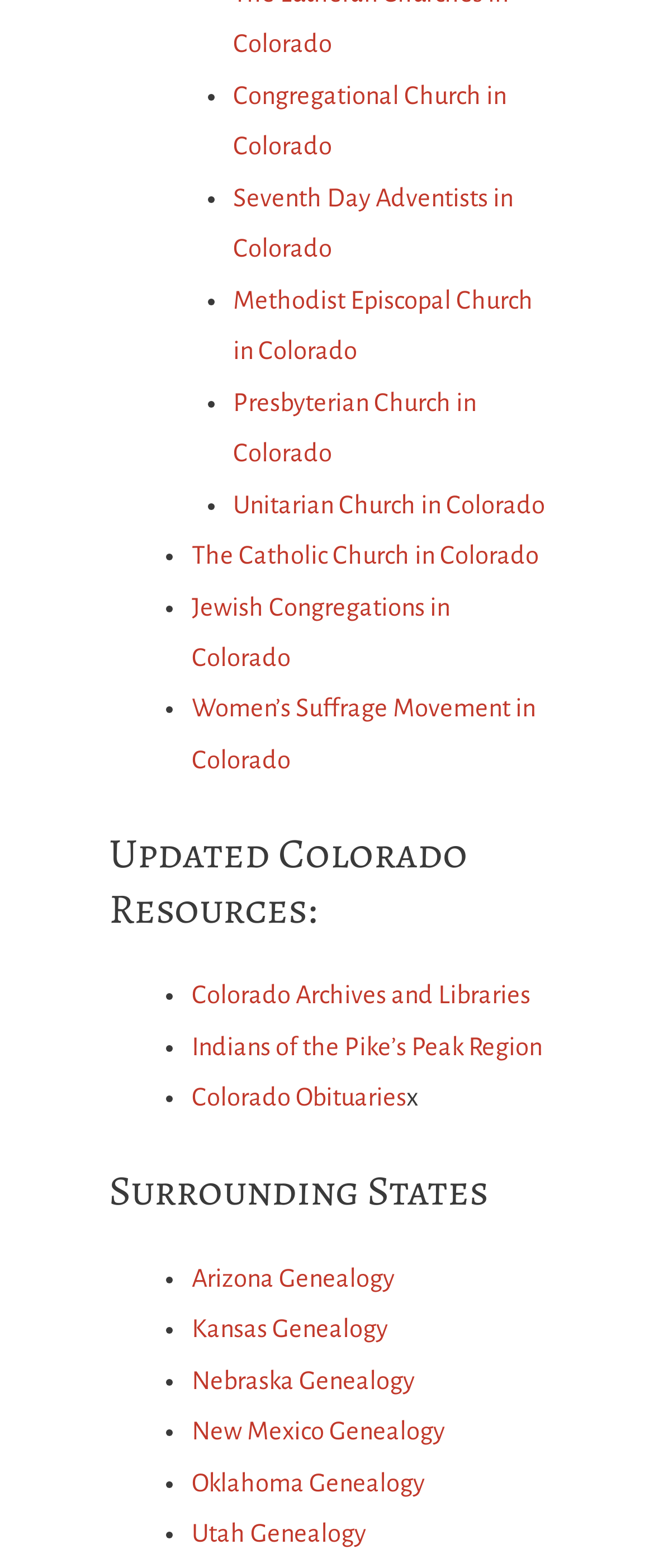How many links are there in the first section?
Answer the question with a single word or phrase, referring to the image.

6